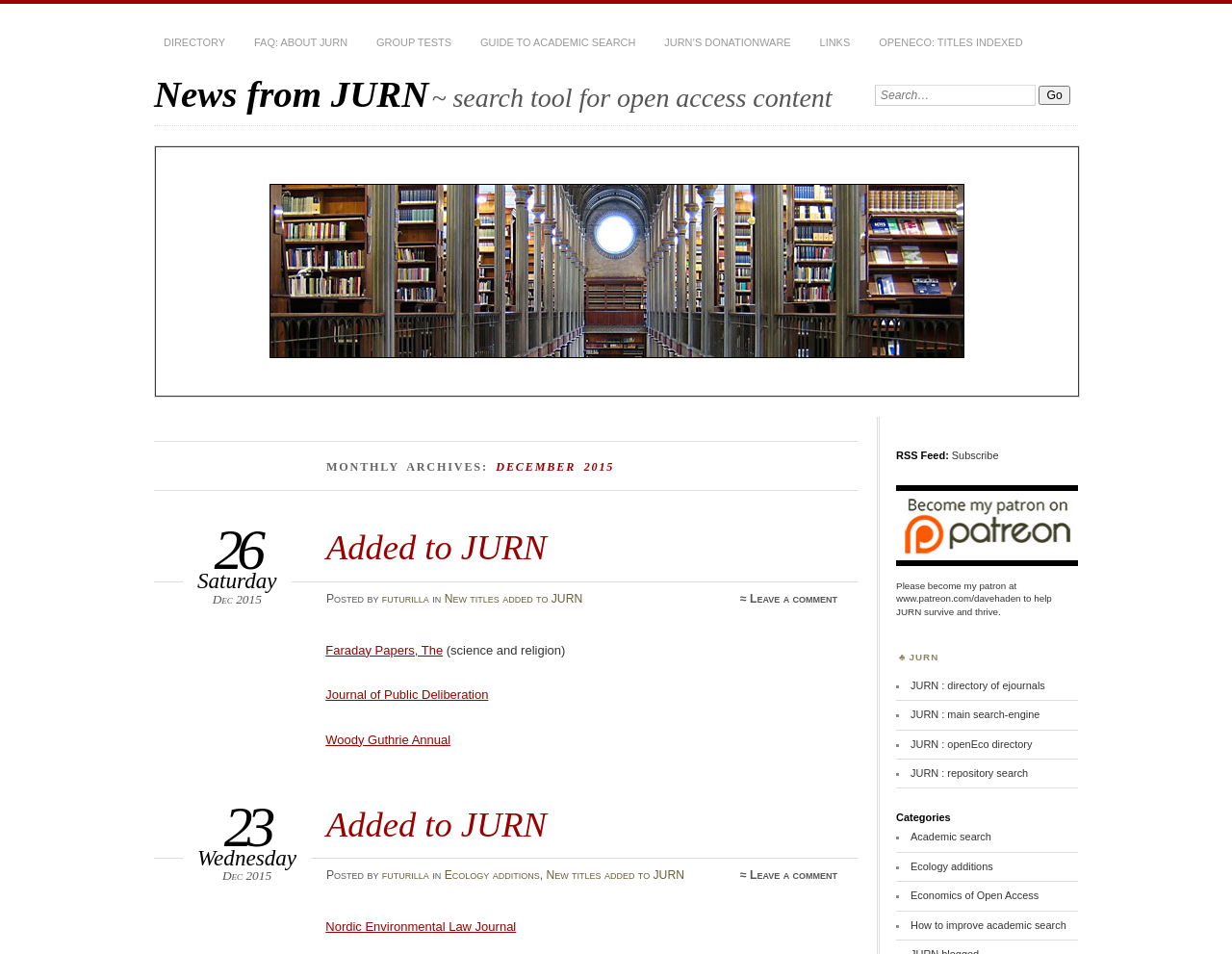Offer an extensive depiction of the webpage and its key elements.

This webpage is a news archive from JURN, a search tool for open access content, dated December 2015. At the top, there are several links to different sections of the website, including a directory, FAQ, group tests, and more. Below these links, there is a search bar with a "Go" button, allowing users to search for specific content.

The main content of the page is divided into two sections. The left section contains a series of news articles, each with a heading, a brief description, and links to related content. The articles are listed in a vertical column, with the most recent articles at the top. Each article has a "Leave a comment" link and an indication of when it was posted.

The right section of the page contains various links and information about JURN. There is an RSS feed link, a link to subscribe to the feed, and a section asking users to become patrons to support JURN. Below this, there are several links to different aspects of JURN, including the directory, main search engine, openEco directory, and repository search. Finally, there is a list of categories, including academic search, ecology additions, economics of open access, and how to improve academic search, each with a link to related content.

Throughout the page, there are several images, including a logo for JURN at the top and icons for each category in the right section. The overall layout is organized and easy to navigate, with clear headings and concise text.